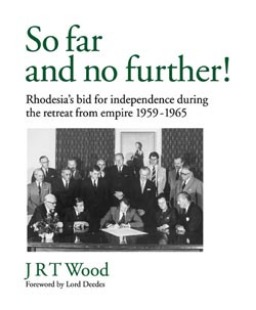Generate a detailed narrative of the image.

The image features the cover of the book titled "So Far and No Further!" authored by J. R. T. Wood, with a foreword by Lord Deedes. The title is prominently displayed at the top in a bold font, emphasizing the book's focus on Rhodesia's quest for independence during the period of decolonization from 1959 to 1965. The cover also includes a historical photograph showing a group of men engaged in discussions, likely related to the negotiations surrounding this significant era. Below the image, J. R. T. Wood's name is featured, indicating his authorship. The publication year and publisher, Trafford Publishing, are noted, along with the total page count of 533 pages, providing readers with a clear overview of its comprehensive coverage on the subject matter.